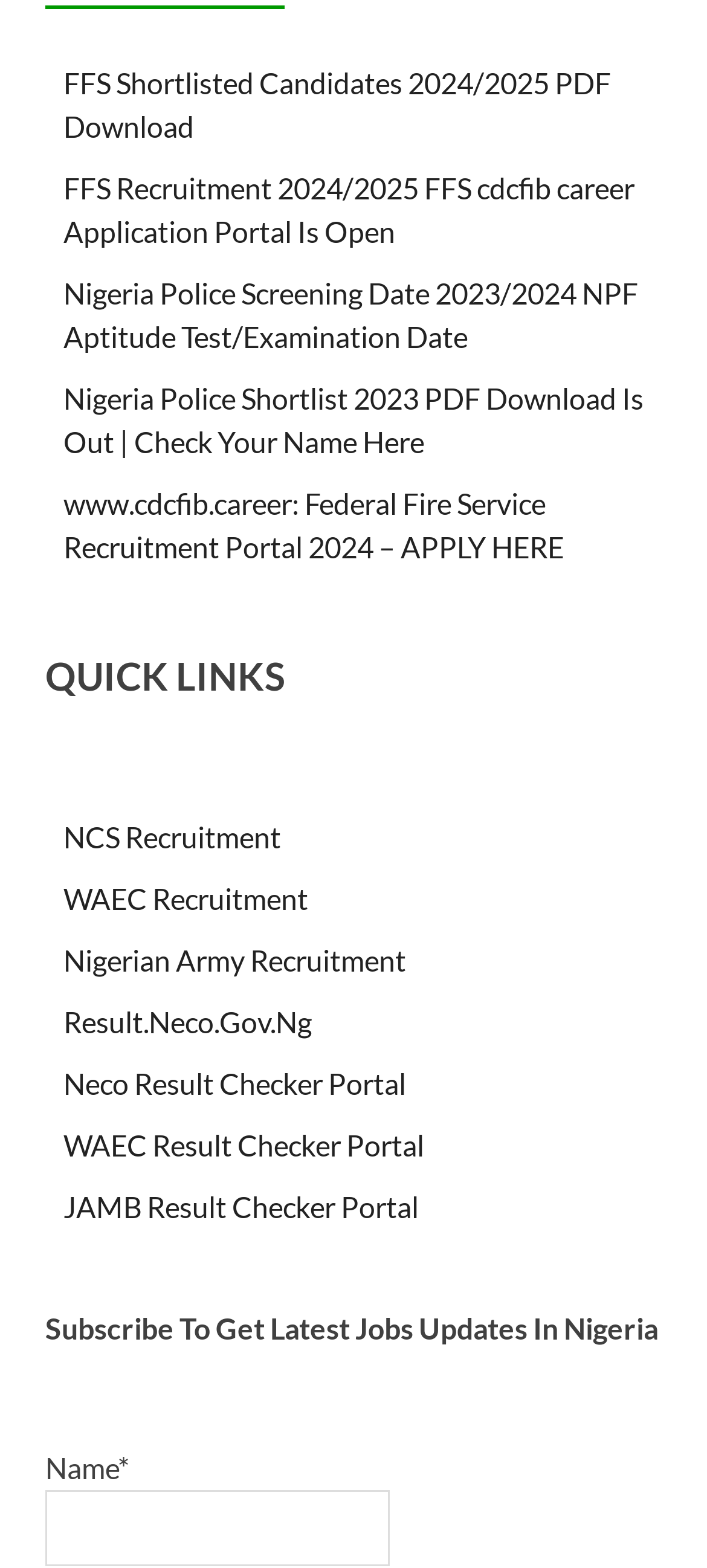Use a single word or phrase to respond to the question:
What is the purpose of the 'Name*' textbox?

Subscription